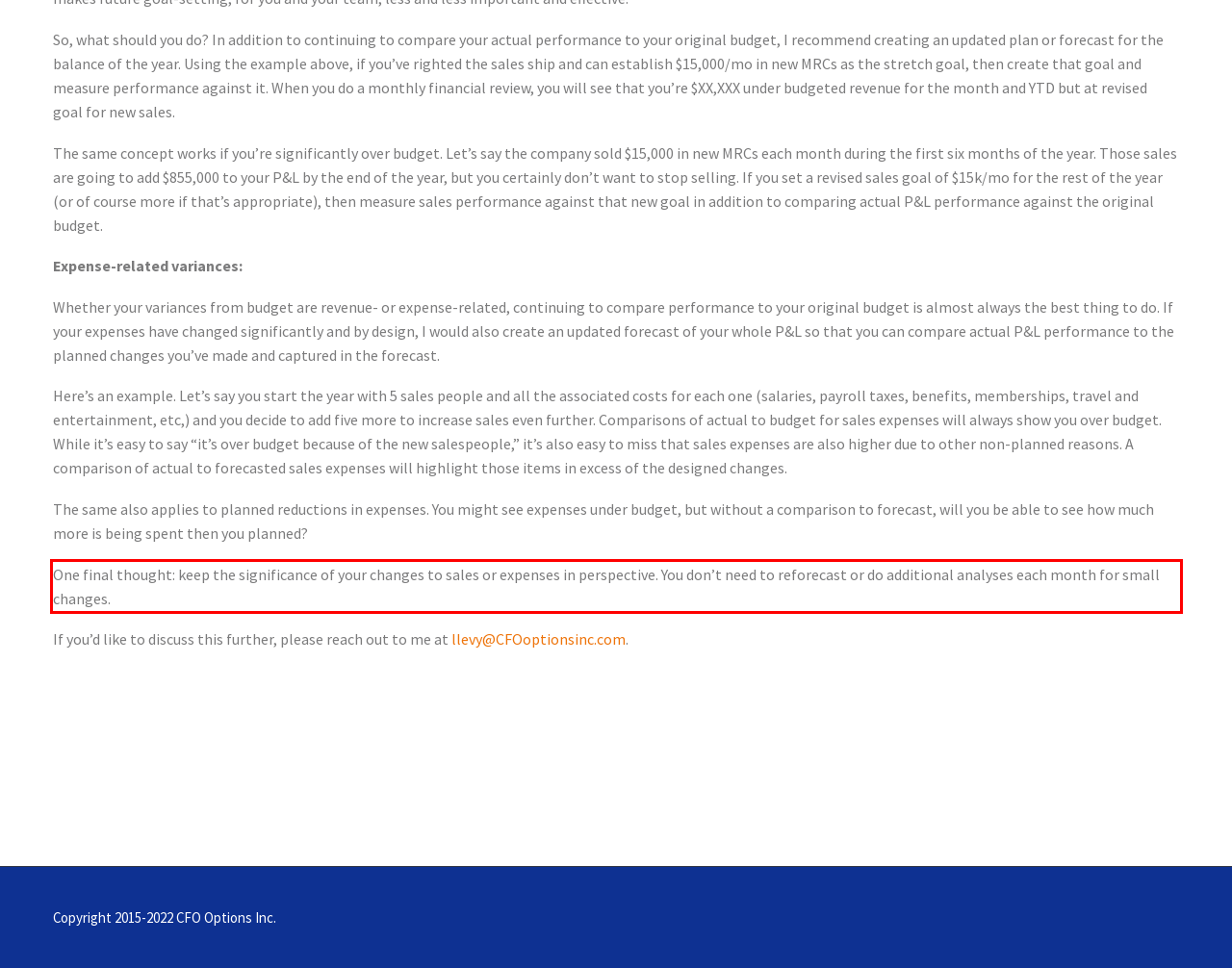Look at the screenshot of the webpage, locate the red rectangle bounding box, and generate the text content that it contains.

One final thought: keep the significance of your changes to sales or expenses in perspective. You don’t need to reforecast or do additional analyses each month for small changes.